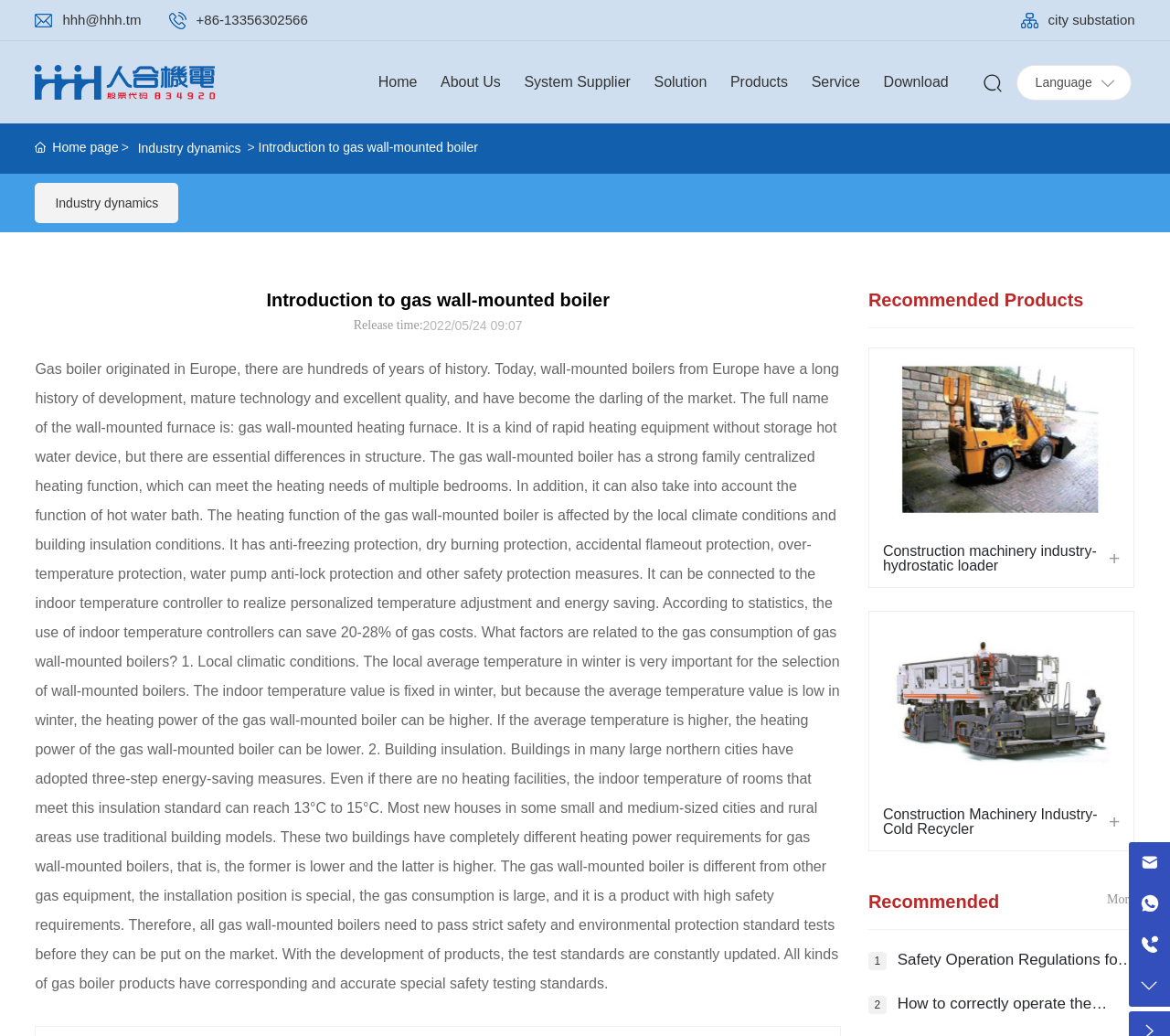Create a detailed narrative of the webpage’s visual and textual elements.

This webpage is about Weihai HHH Mach.&Elec. Co., Ltd, a technology-based company engaged in power transmission and electro-hydraulic control. At the top of the page, there are several links, including "hhh@hhh.tm" and "+86-13356302566", which are likely contact information. To the right of these links, there is a link to "city substation" and an image with the company's logo, "HHH Cooperation MACH. ELEC.CO.,LTD.".

Below these elements, there is a navigation menu with links to "Home", "About Us", "System Supplier", "Solution", "Products", "Service", and "Download". To the right of this menu, there is a small image and a link to "Language".

The main content of the page is an article titled "Introduction to gas wall-mounted boiler". The article is divided into several sections, including an introduction, a description of the product, and its features. There are also several links to related products, such as "Construction machinery industry-hydrostatic loader" and "Construction Machinery Industry-Cold Recycler", each with an accompanying image.

At the bottom of the page, there are several more links, including "Recommended Products", "Safety Operation Regulations for Gas-fired Boilers", and "How to correctly operate the pressure gas boiler". There are also links to the company's email, whatsapp, and phone number.

Overall, the webpage appears to be a product introduction page, providing detailed information about gas wall-mounted boilers and related products, as well as contact information for the company.